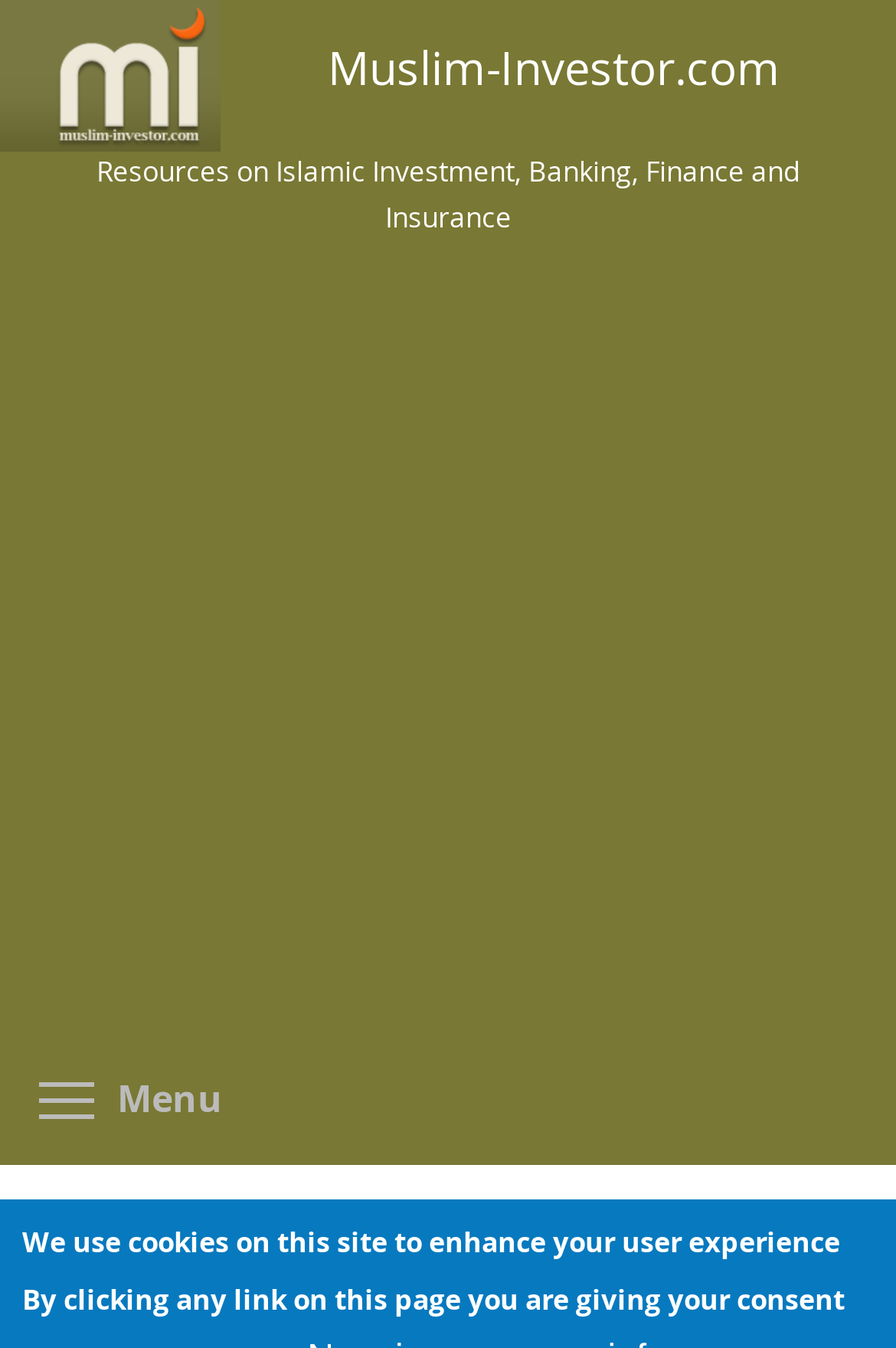Can you find and provide the title of the webpage?

Law.com: Islamic scholars play role in high finance